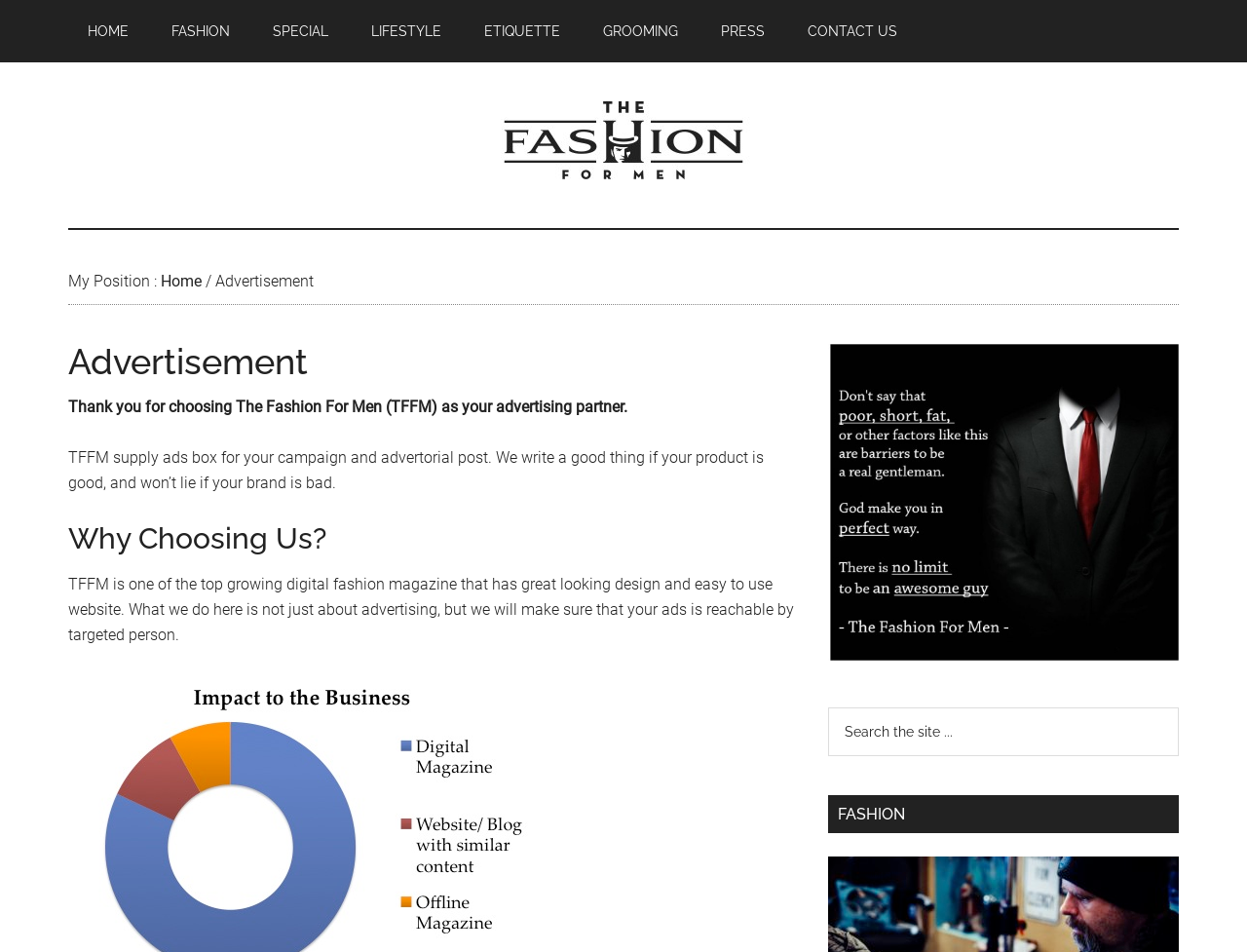What is the purpose of TFFM?
Identify the answer in the screenshot and reply with a single word or phrase.

Advertising partner